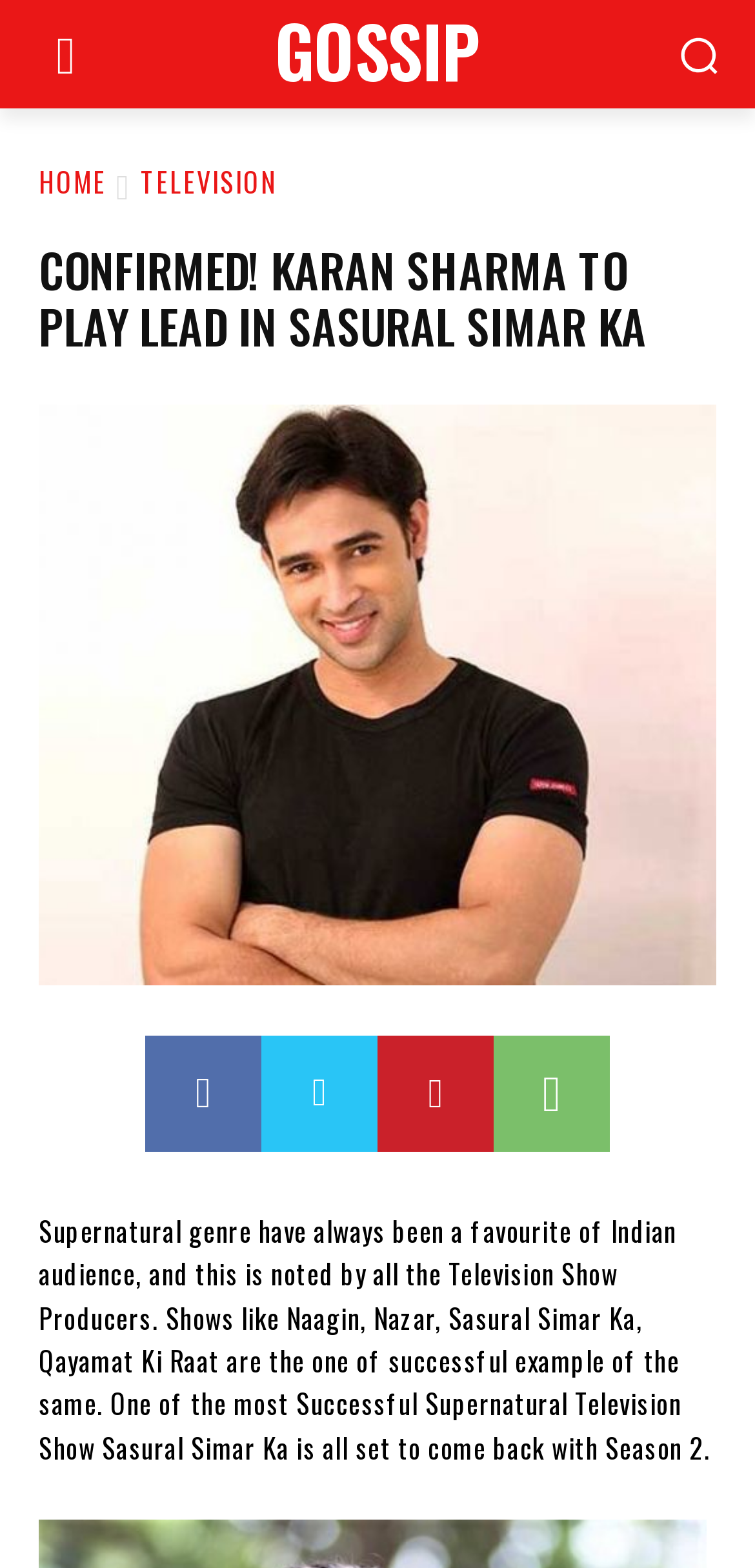What is the name of the television show mentioned?
Give a single word or phrase answer based on the content of the image.

Sasural Simar Ka